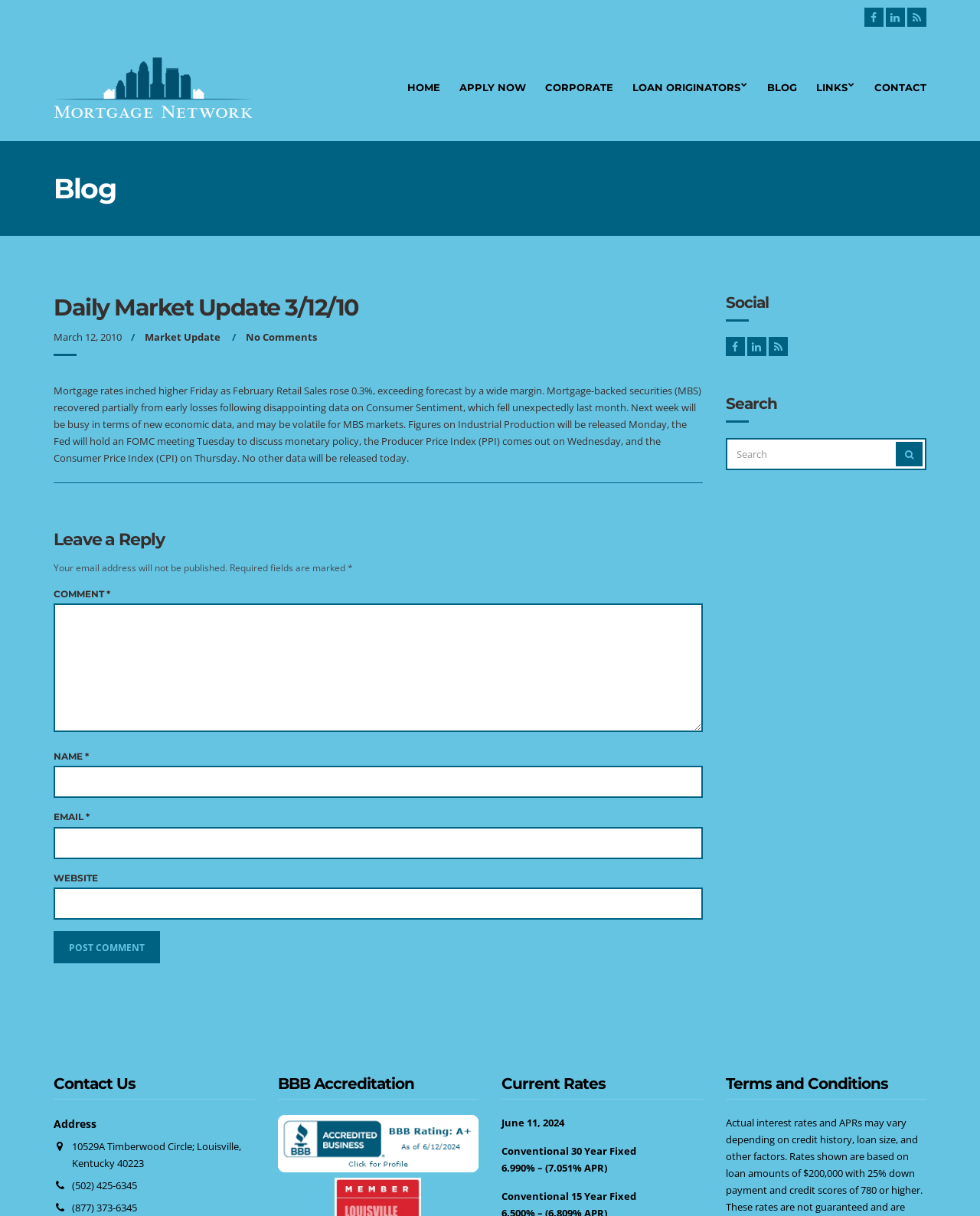Give a one-word or one-phrase response to the question:
What is the current date in the market update?

March 12, 2010